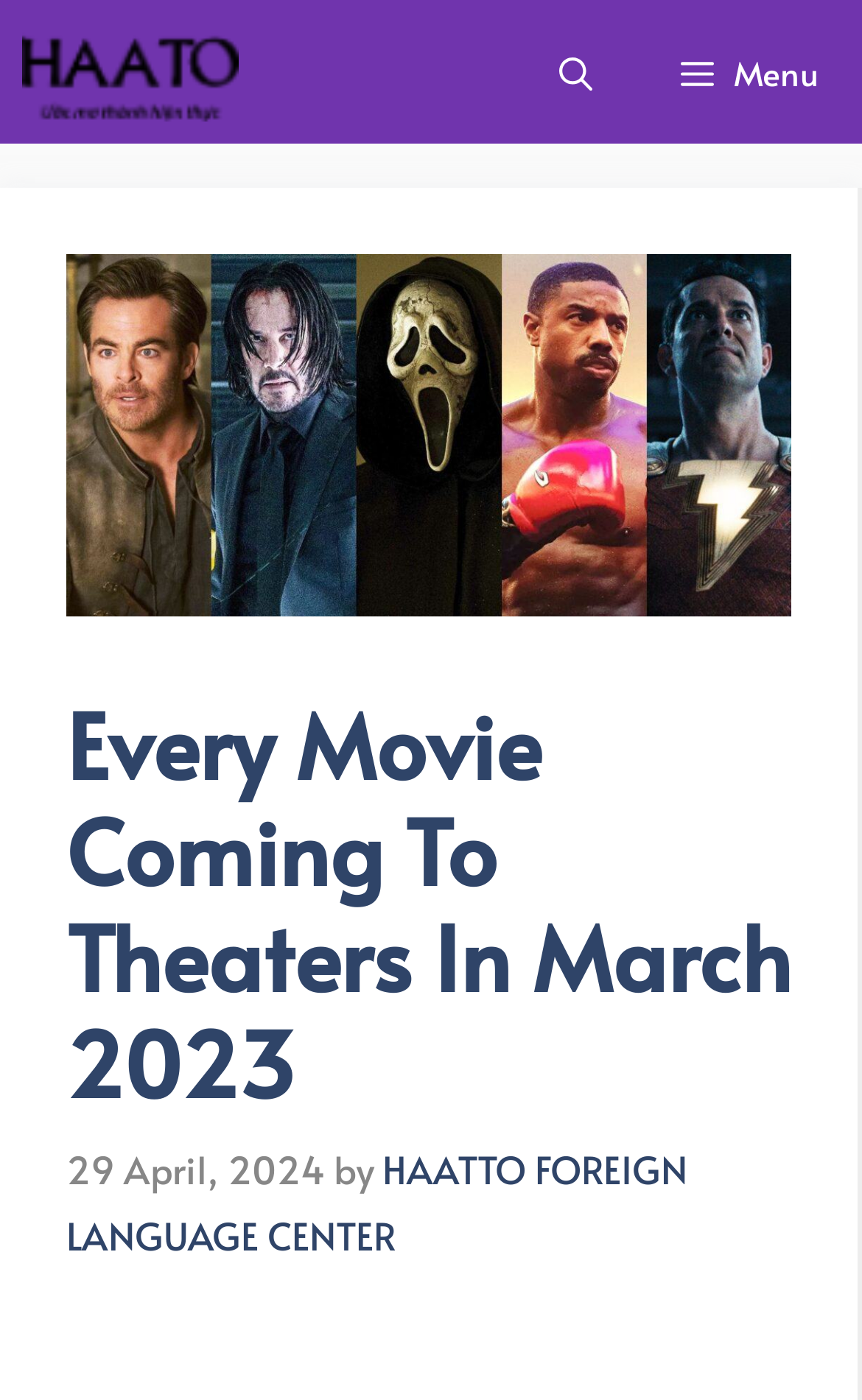Provide a thorough description of the webpage you see.

The webpage appears to be an article or blog post about upcoming movie releases in March 2023. At the top of the page, there is a navigation bar with a logo image of "HAATTO FOREIGN LANGUAGE CENTER" on the left side, and a "Menu" button on the right side. Next to the menu button, there is a link to "Open Search Bar".

Below the navigation bar, there is a large image that takes up most of the width of the page, with a caption "Every movie releasing in theaters March 2023". 

The main content of the page is headed by a title "Every Movie Coming To Theaters In March 2023", which is followed by a timestamp "29 April, 2024" and an author credit "by HAATTO FOREIGN LANGUAGE CENTER". 

There are no other notable UI elements or text on the page, suggesting that the main content of the article has not been loaded or is not available in the provided accessibility tree.